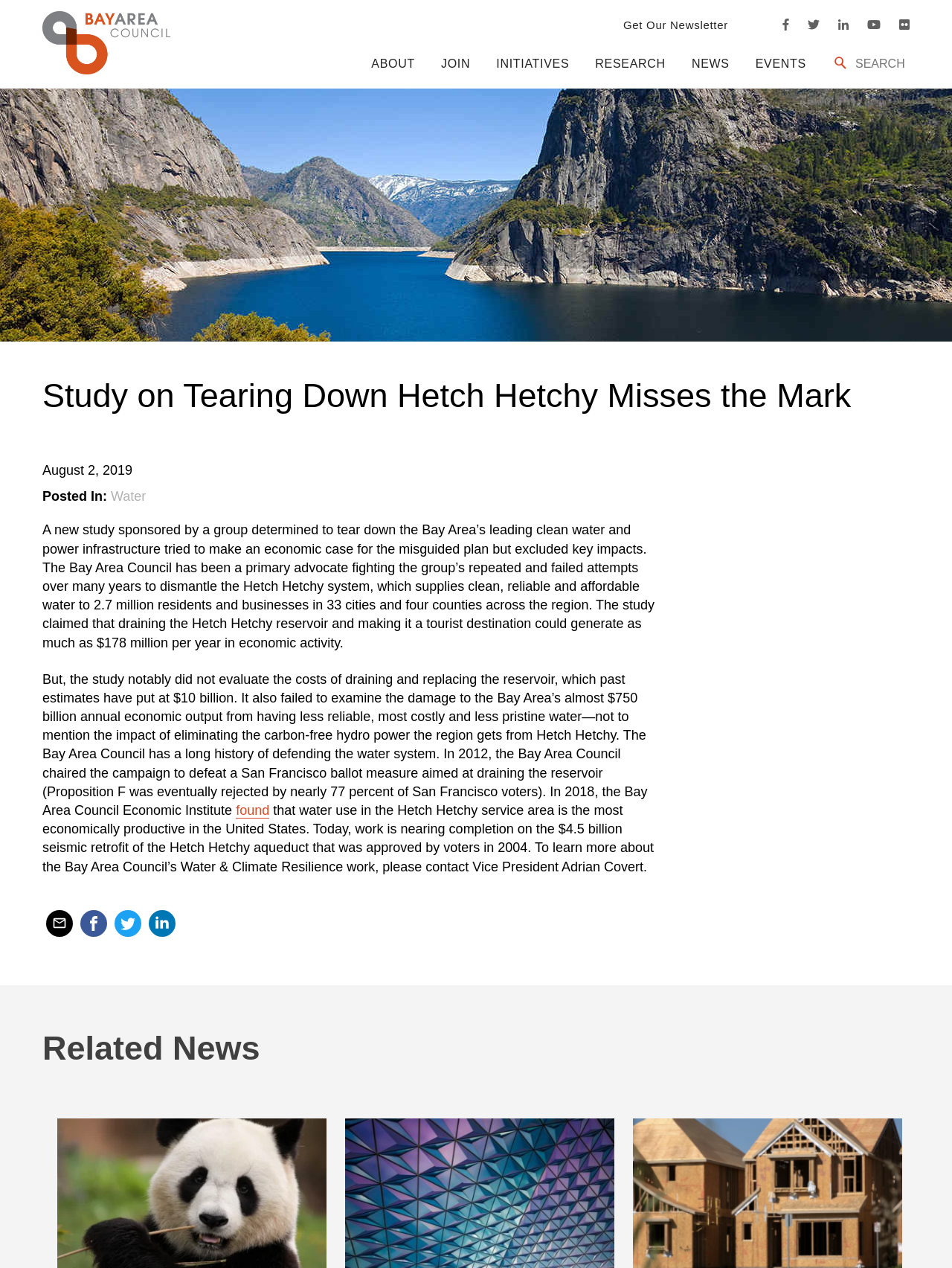Find the bounding box coordinates for the area you need to click to carry out the instruction: "Get the newsletter". The coordinates should be four float numbers between 0 and 1, indicated as [left, top, right, bottom].

[0.655, 0.015, 0.765, 0.025]